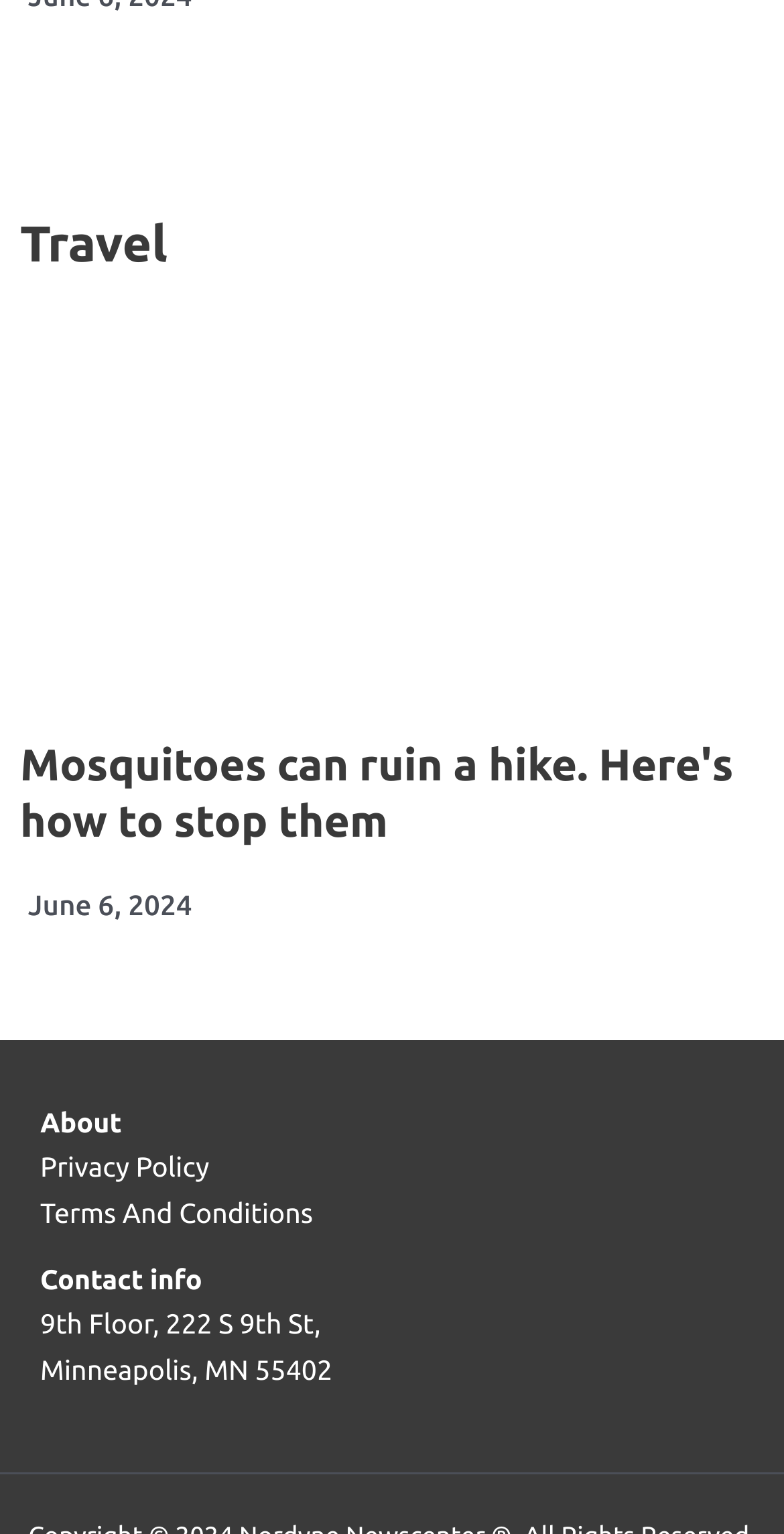Identify the bounding box coordinates for the UI element described as: "Terms And Conditions".

[0.051, 0.78, 0.399, 0.801]